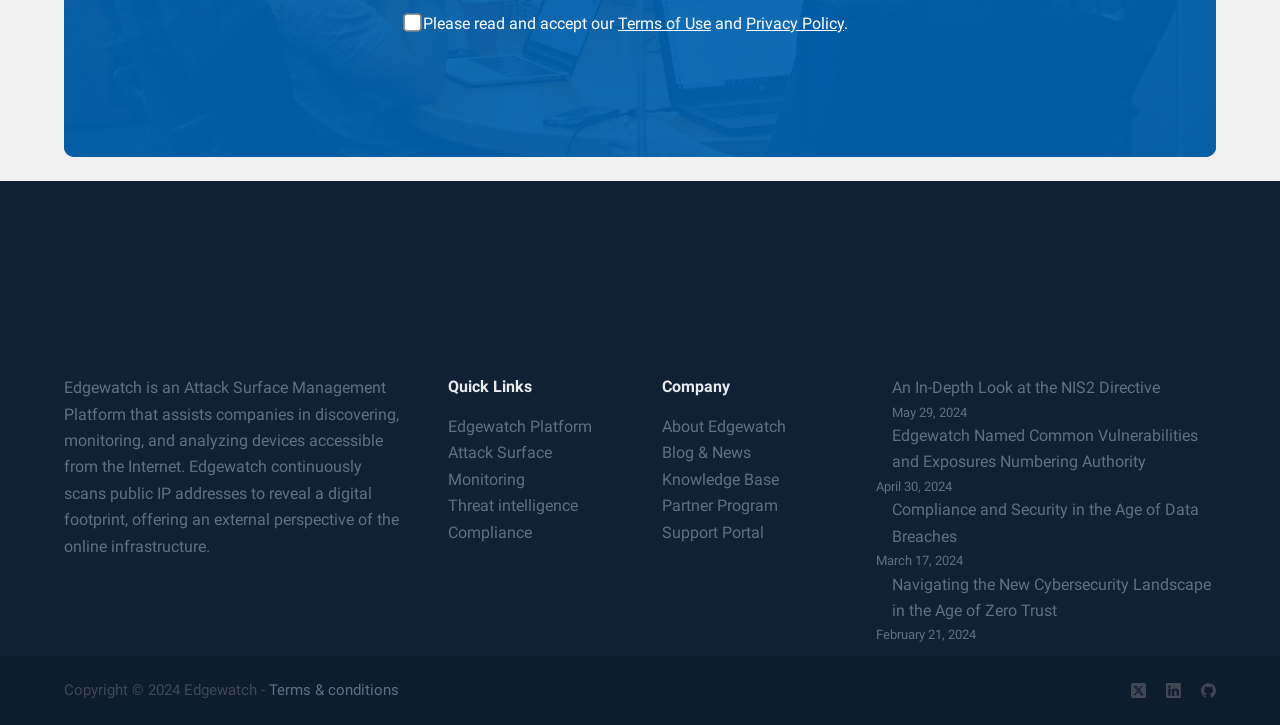Please examine the image and answer the question with a detailed explanation:
What are the quick links provided?

The quick links provided are Edgewatch Platform, Attack Surface Monitoring, Threat Intelligence, and Compliance, which are obtained from the link elements under the heading 'Quick Links'.